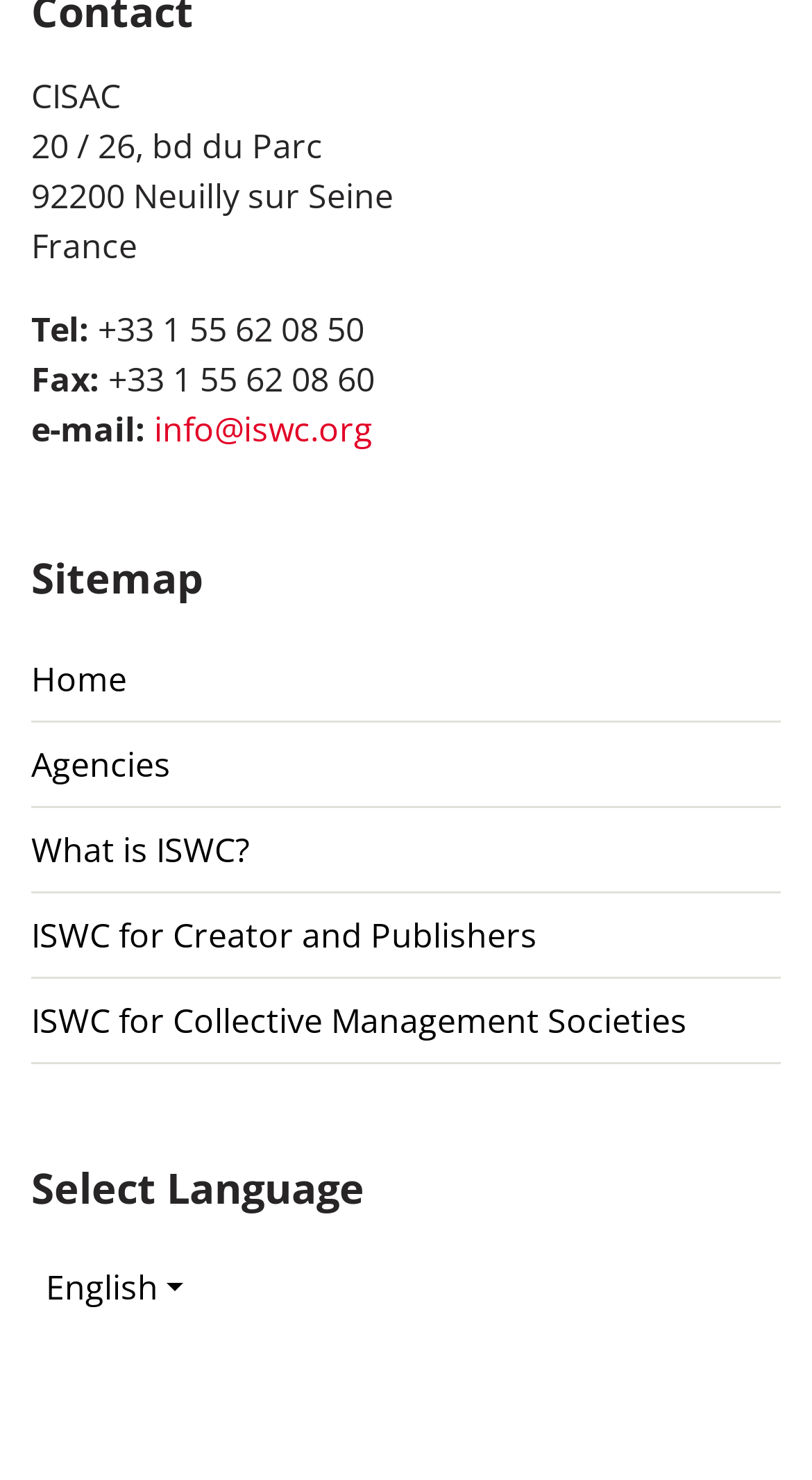Determine the bounding box for the UI element as described: "ISWC for Collective Management Societies". The coordinates should be represented as four float numbers between 0 and 1, formatted as [left, top, right, bottom].

[0.038, 0.674, 0.846, 0.705]